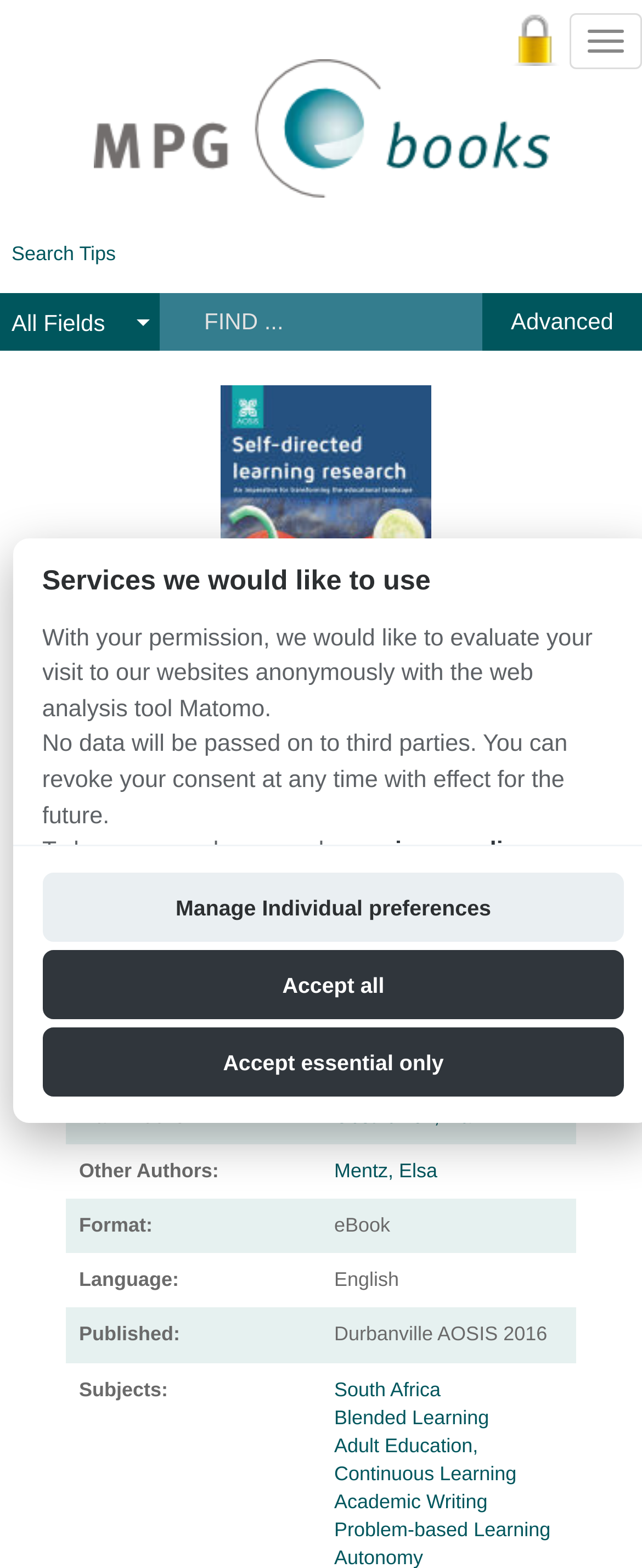Find the bounding box coordinates of the clickable area required to complete the following action: "Switch to English language".

[0.842, 0.171, 0.905, 0.187]